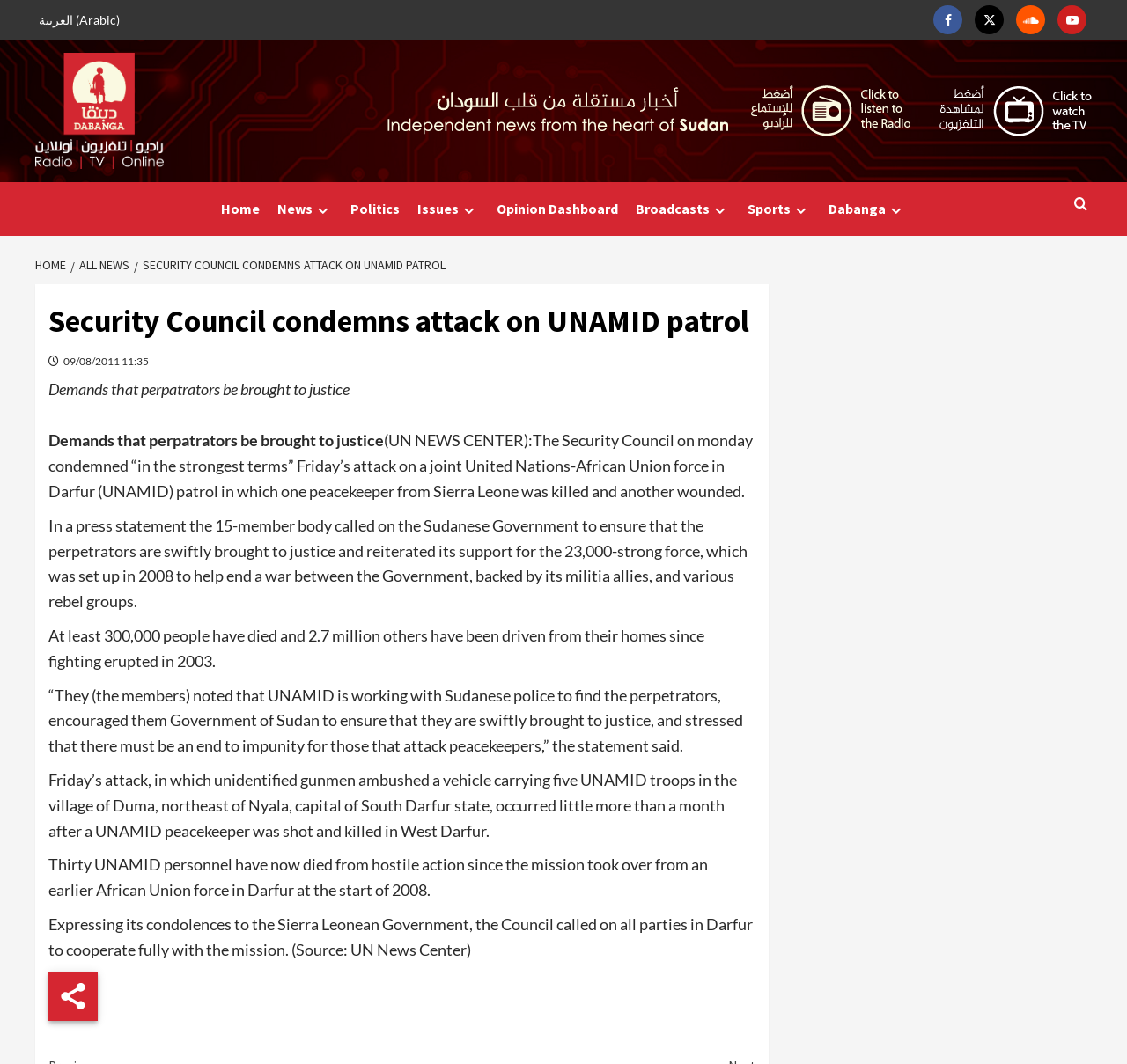Identify the bounding box coordinates for the element you need to click to achieve the following task: "Visit Facebook page". Provide the bounding box coordinates as four float numbers between 0 and 1, in the form [left, top, right, bottom].

[0.828, 0.005, 0.854, 0.032]